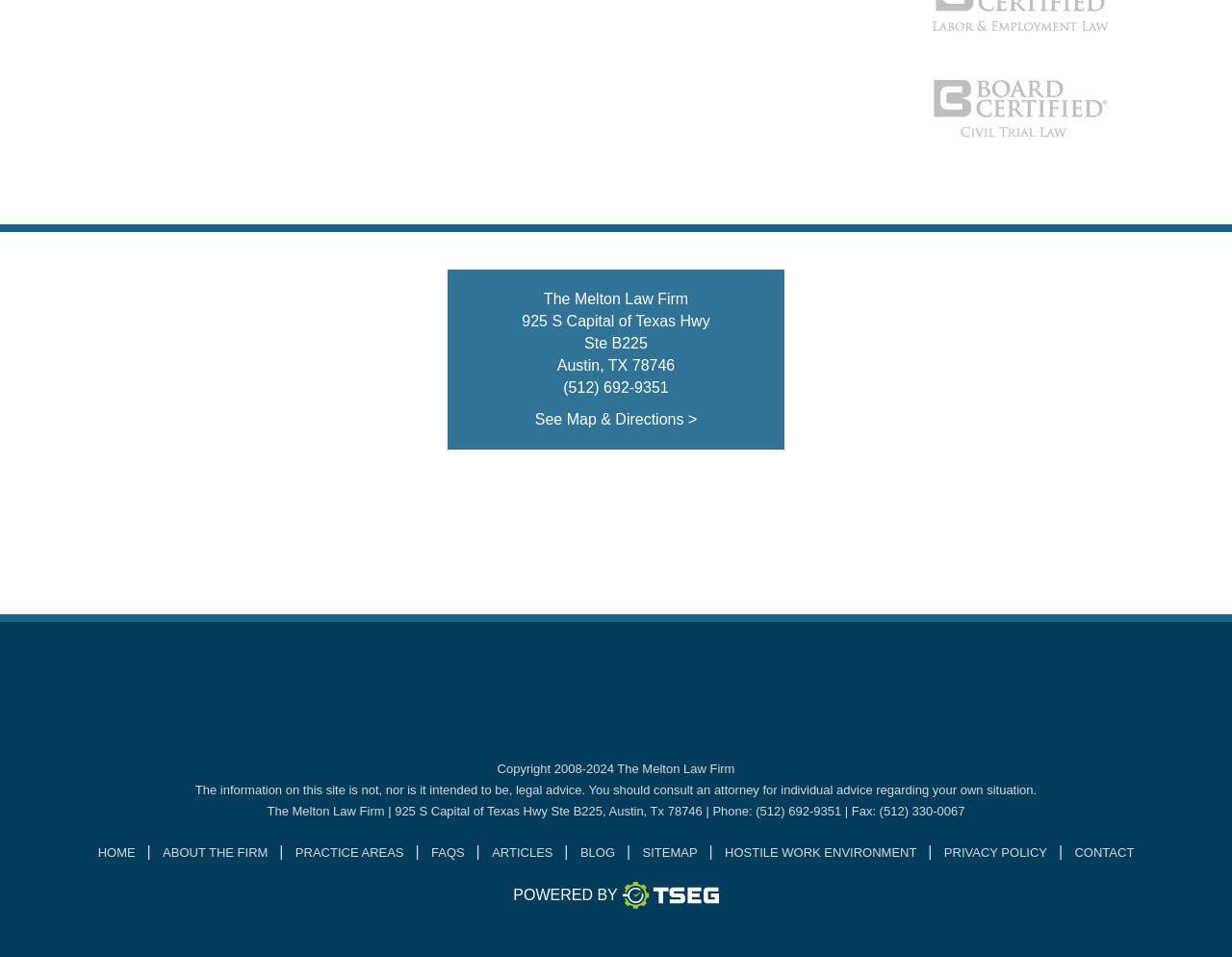Extract the bounding box coordinates for the UI element described as: "Sitemap".

[0.521, 0.882, 0.566, 0.9]